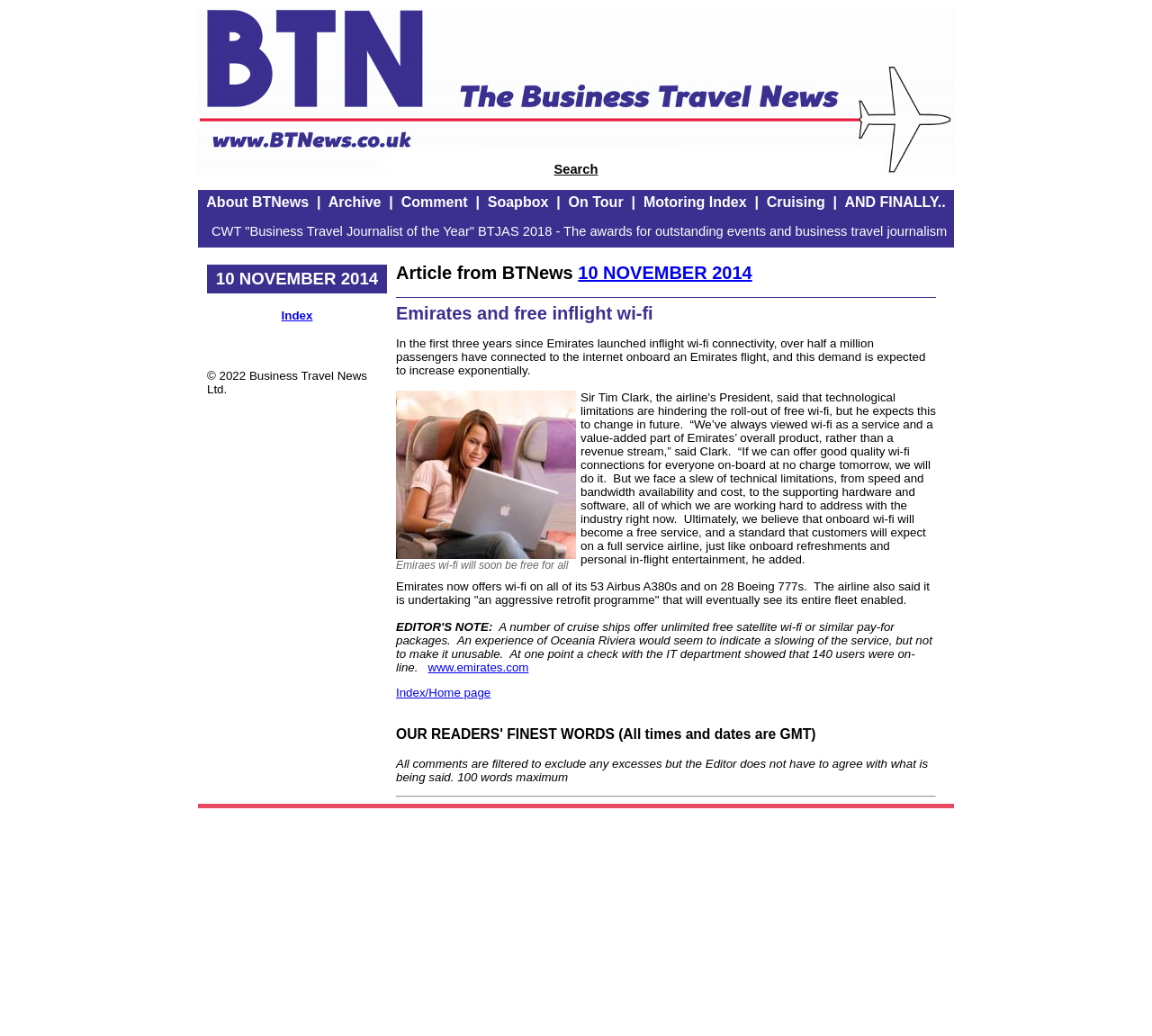Determine the bounding box coordinates of the region I should click to achieve the following instruction: "Search for business travel news". Ensure the bounding box coordinates are four float numbers between 0 and 1, i.e., [left, top, right, bottom].

[0.481, 0.156, 0.519, 0.17]